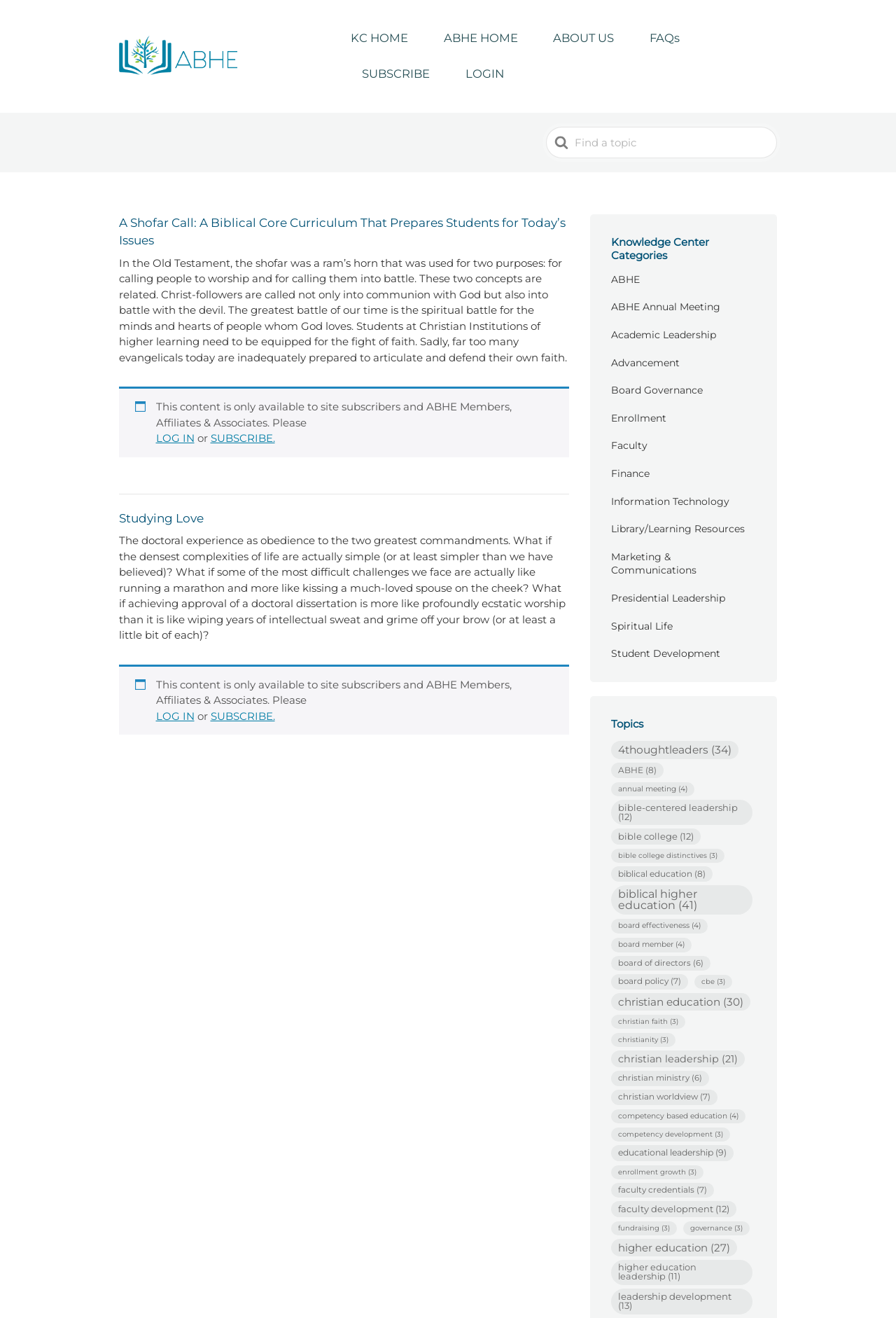Find the bounding box coordinates for the HTML element described in this sentence: "Board Governance". Provide the coordinates as four float numbers between 0 and 1, in the format [left, top, right, bottom].

[0.682, 0.264, 0.784, 0.285]